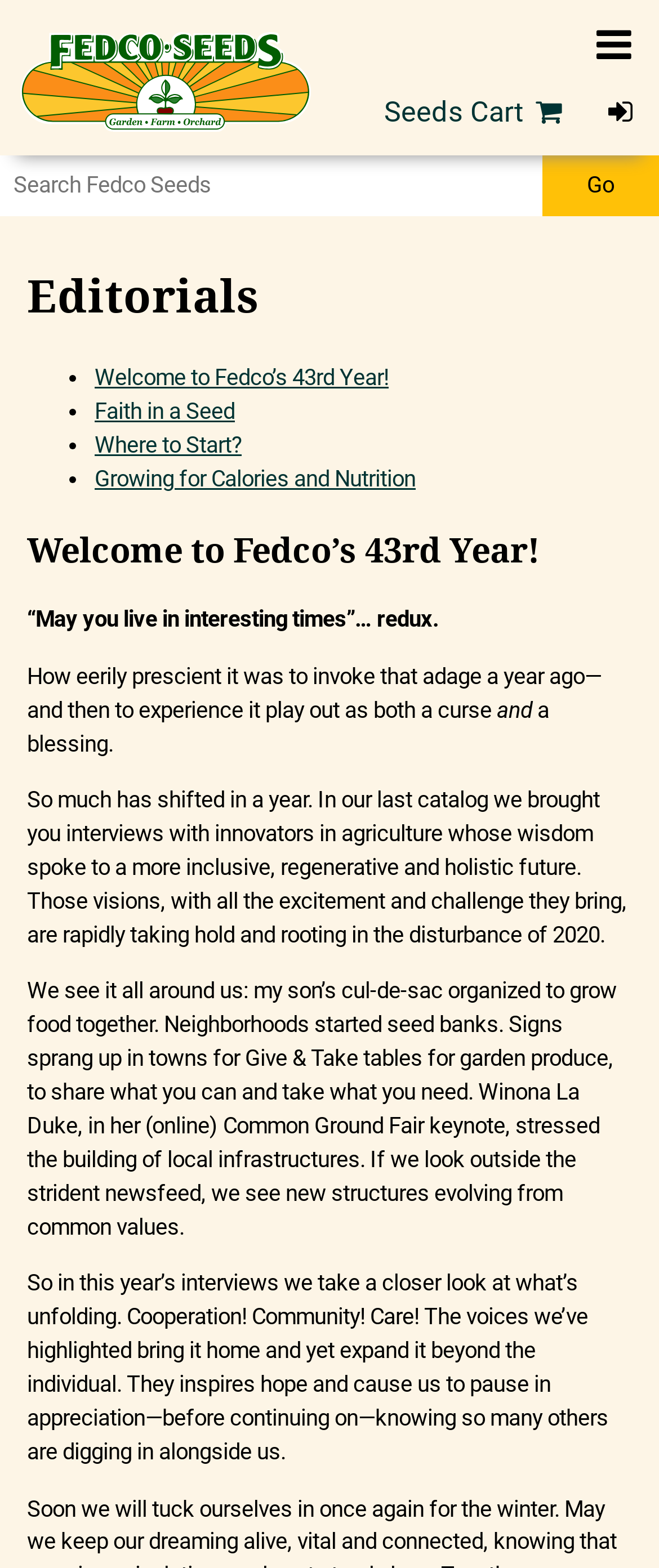Locate the bounding box coordinates of the element that should be clicked to fulfill the instruction: "read welcome to Fedco’s 43rd Year!".

[0.144, 0.233, 0.59, 0.249]